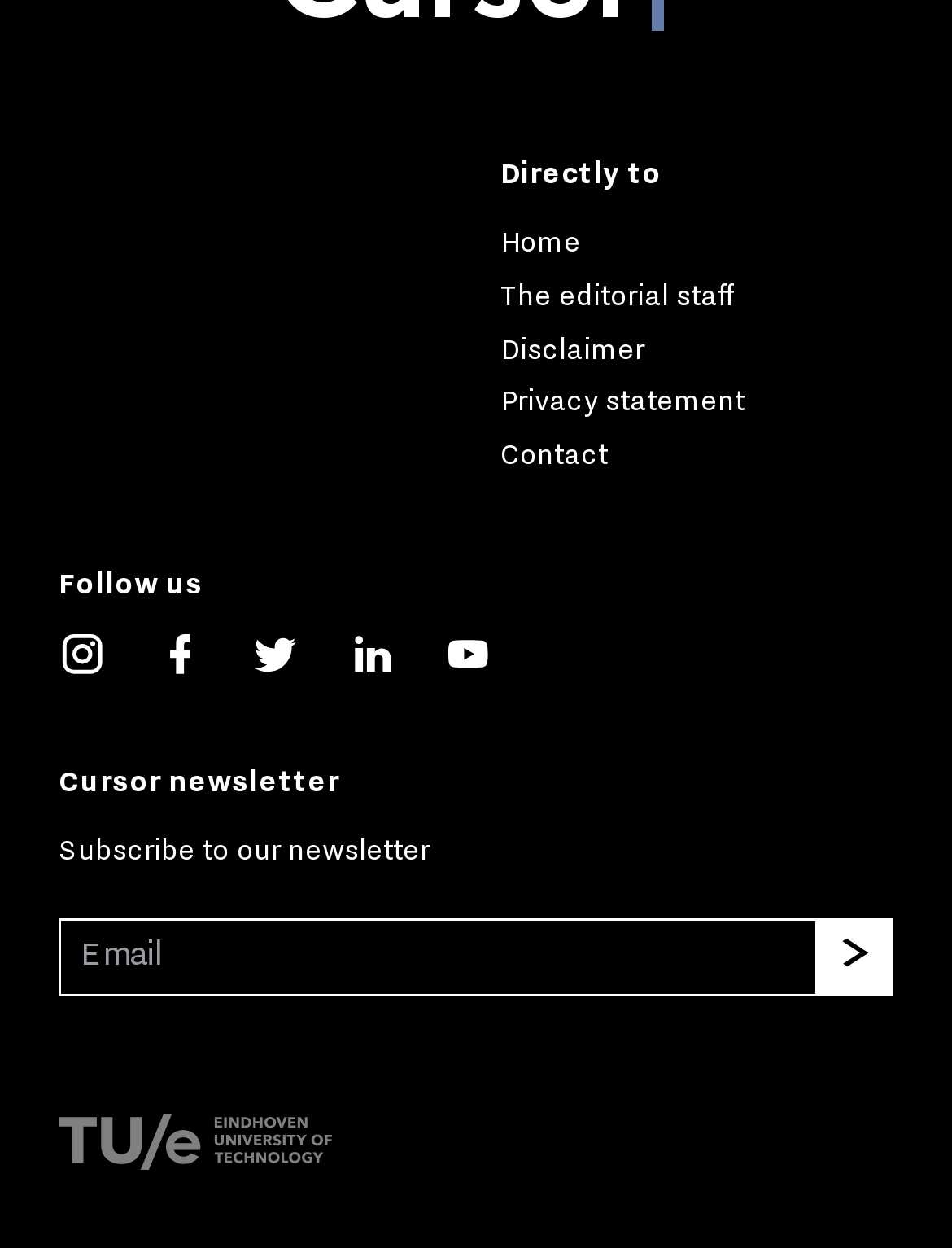What is the purpose of the textbox with label 'Email'?
Please answer using one word or phrase, based on the screenshot.

Subscribe to newsletter